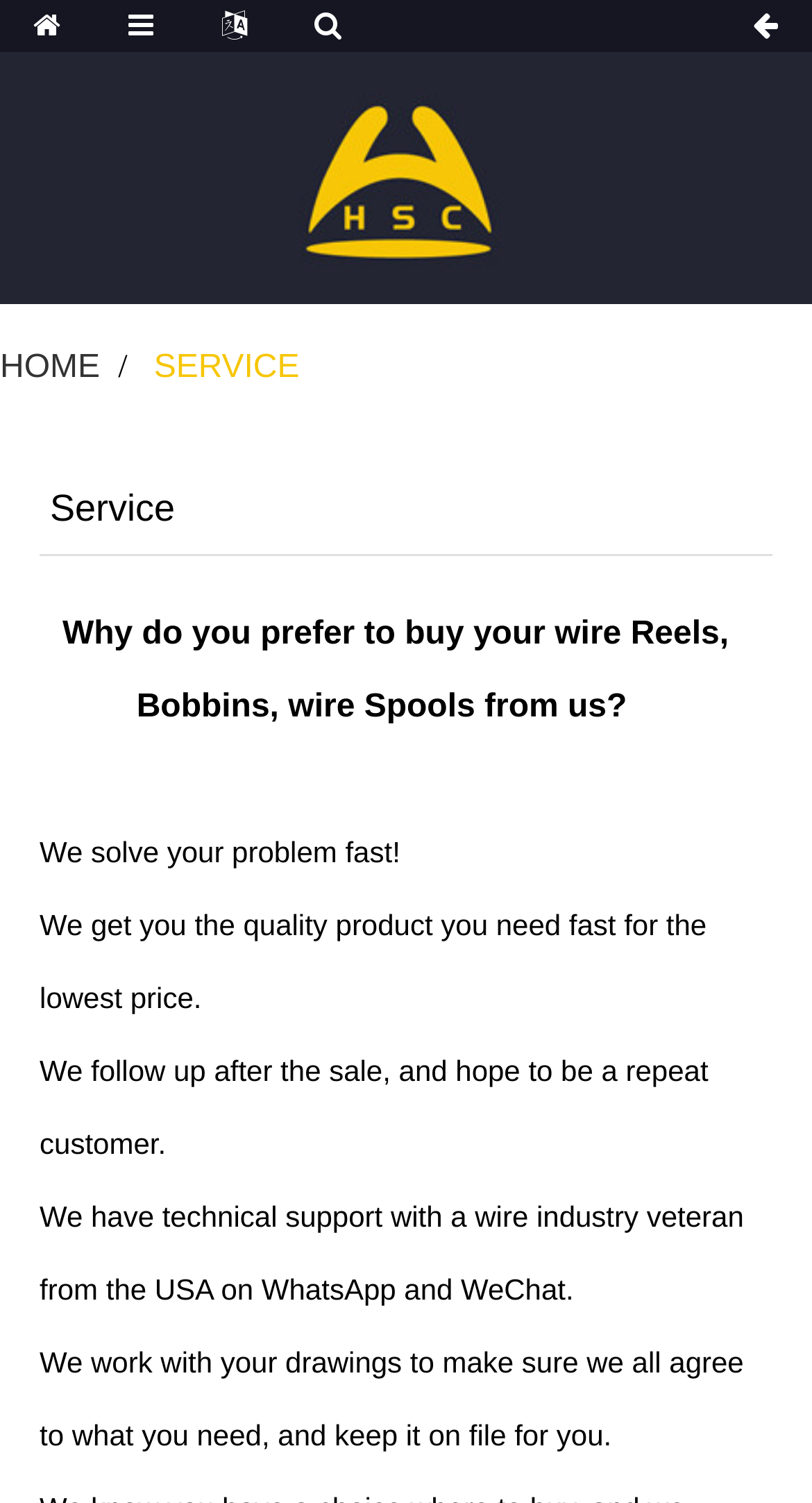Please specify the bounding box coordinates in the format (top-left x, top-left y, bottom-right x, bottom-right y), with all values as floating point numbers between 0 and 1. Identify the bounding box of the UI element described by: alt="Changzhou Longdu Electrical Co.,Ltd."

[0.35, 0.102, 0.65, 0.139]